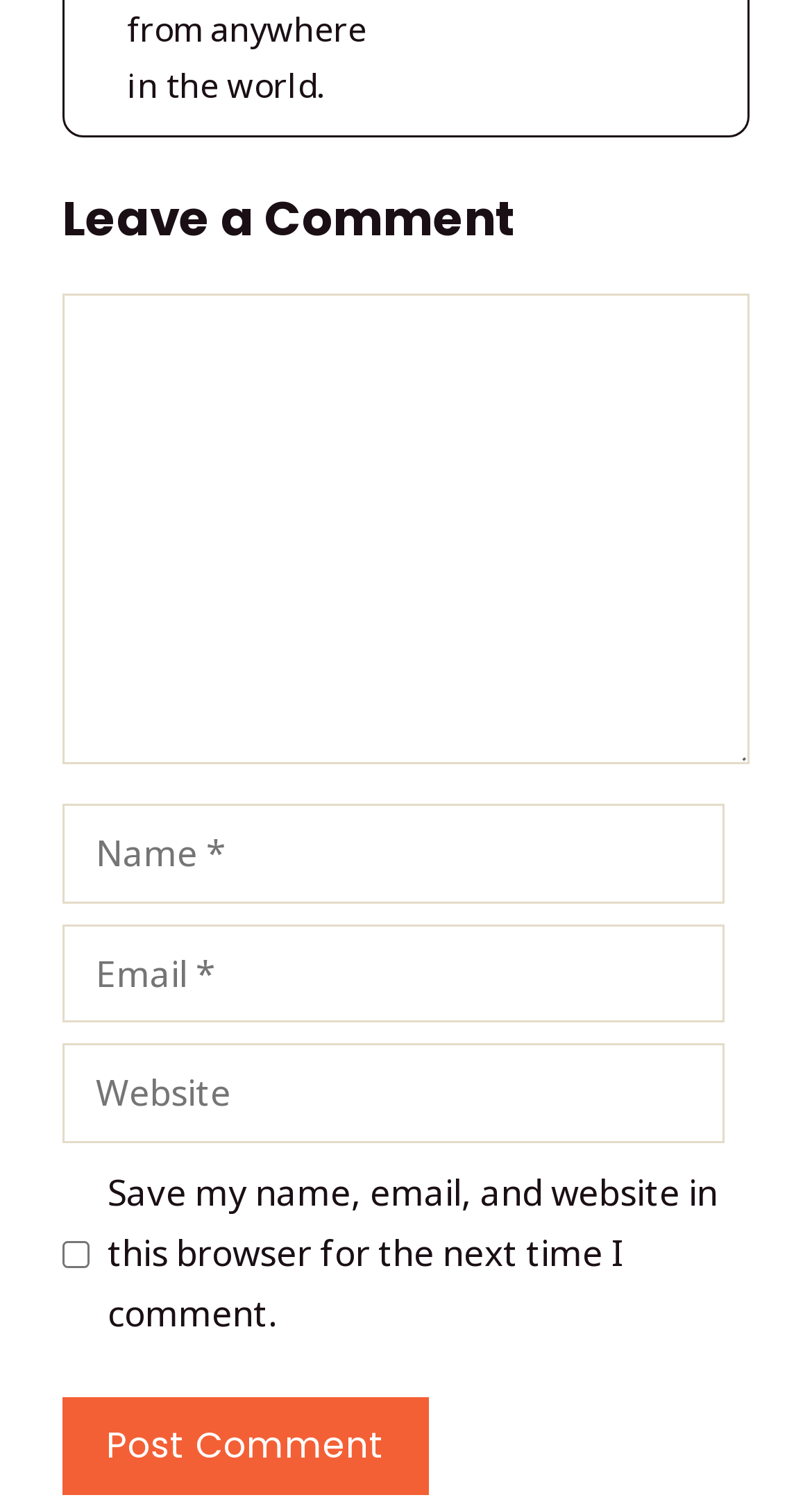What is the purpose of the 'Post Comment' button?
Ensure your answer is thorough and detailed.

The 'Post Comment' button is located below the comment text box and other input fields, suggesting that it is used to submit the user's comment.